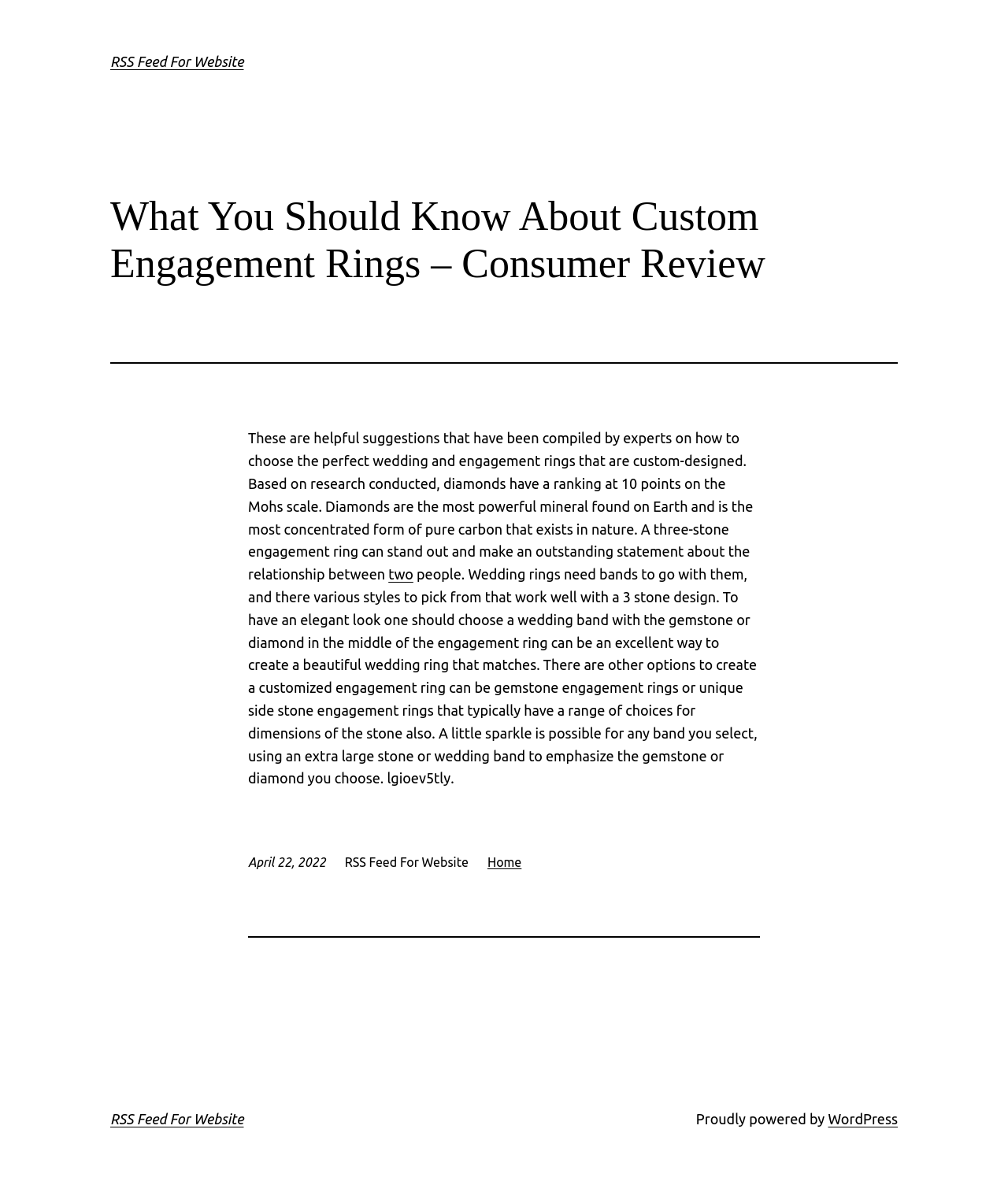Using the information in the image, give a detailed answer to the following question: When was the webpage last updated?

The webpage displays a time element showing the date 'April 22, 2022', which suggests that the webpage was last updated on this date.